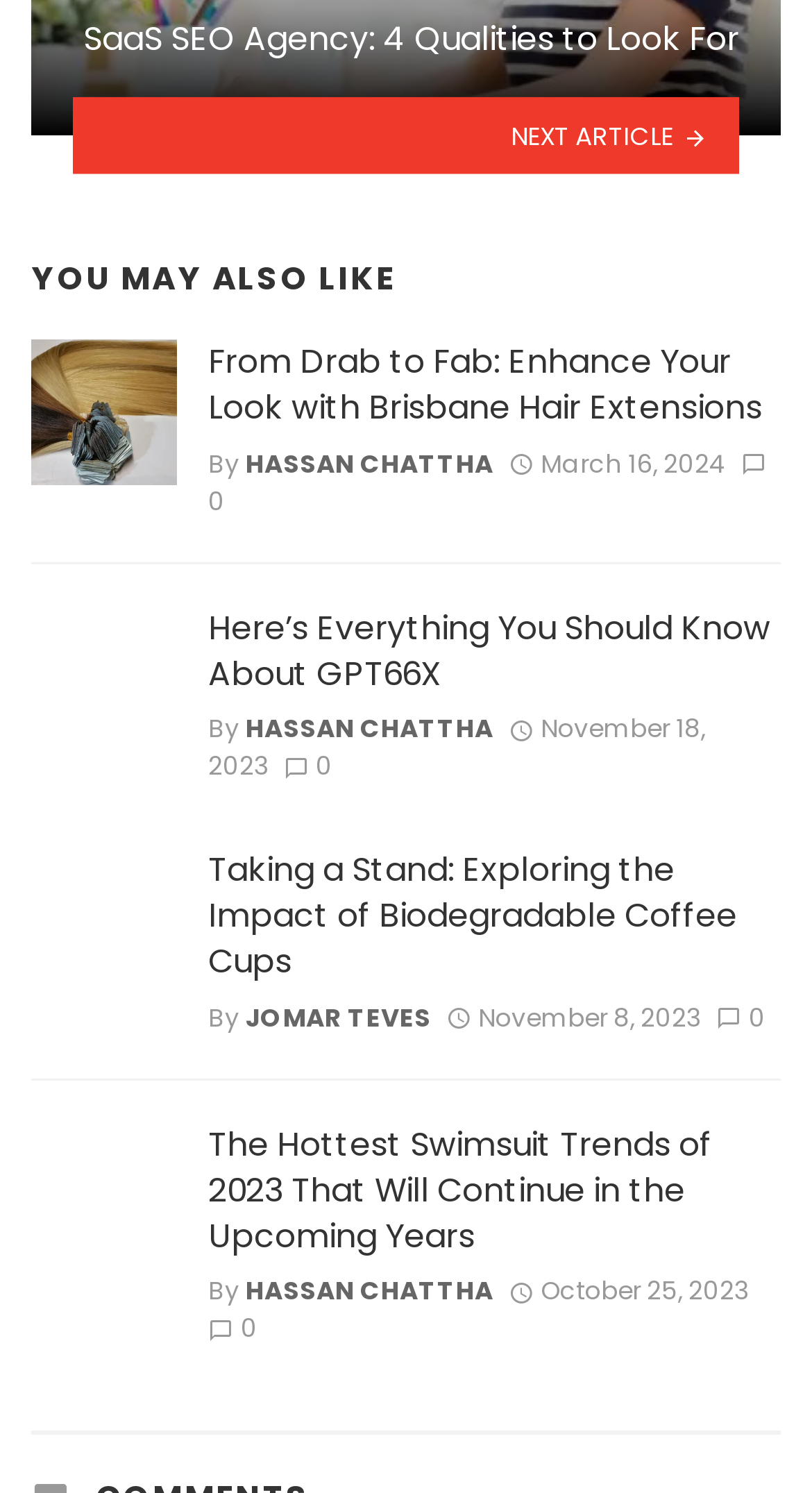Given the description: "Hassan Chattha", determine the bounding box coordinates of the UI element. The coordinates should be formatted as four float numbers between 0 and 1, [left, top, right, bottom].

[0.303, 0.298, 0.608, 0.322]